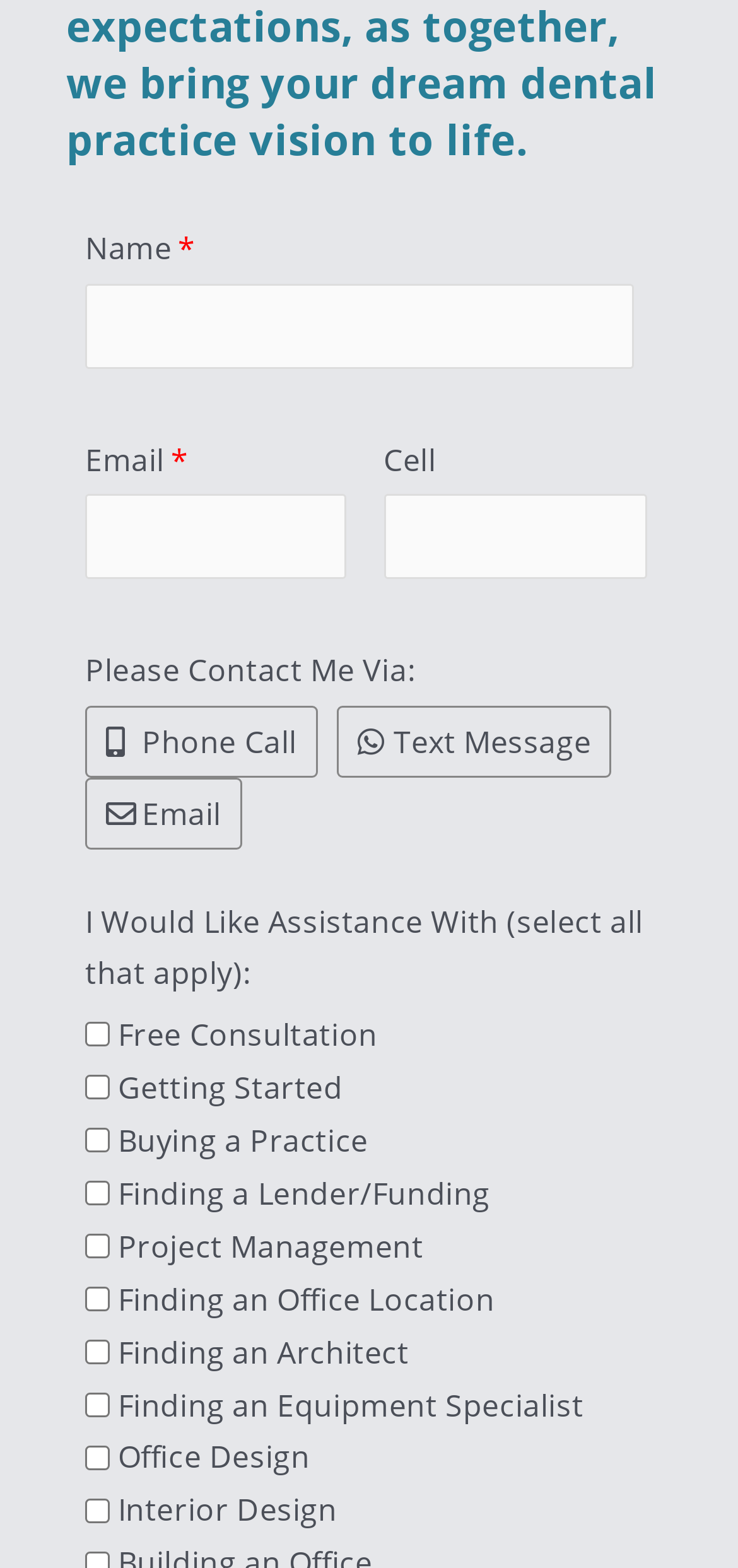Find the bounding box coordinates for the area that should be clicked to accomplish the instruction: "Input your email".

[0.115, 0.315, 0.469, 0.37]